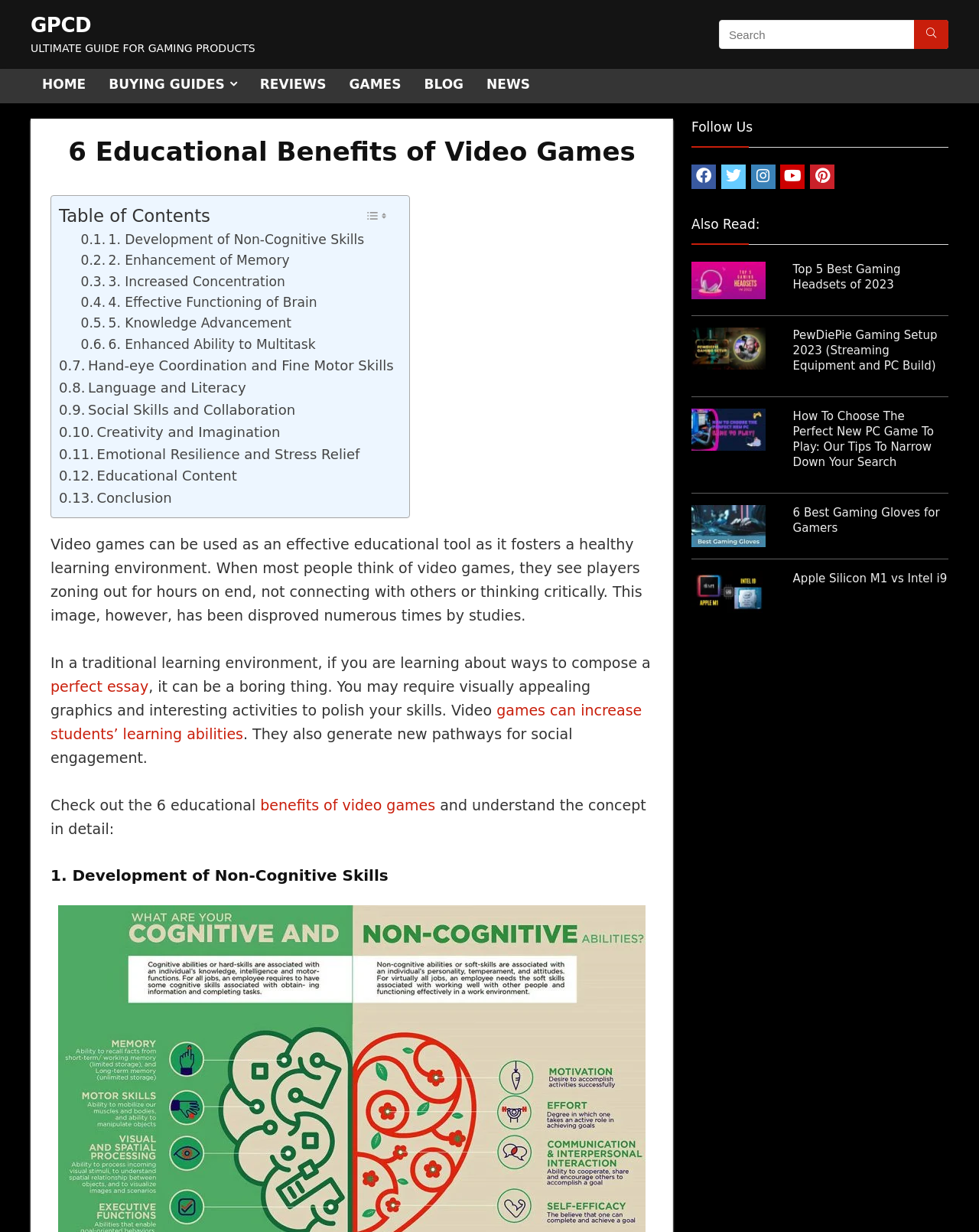Give a one-word or short-phrase answer to the following question: 
How many social media links are there in the 'Follow Us' section?

5